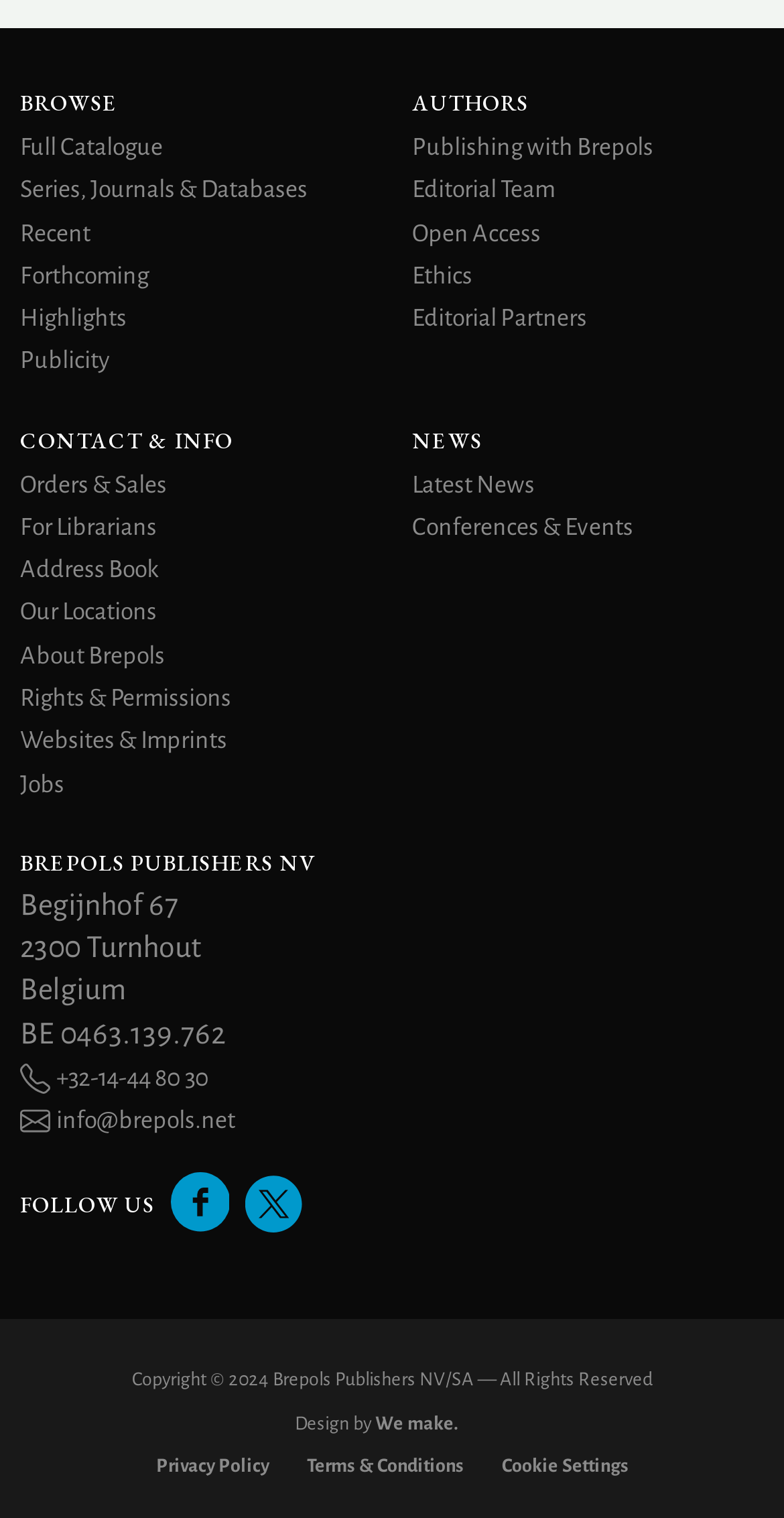What is the address of Brepols Publishers NV?
Using the image, respond with a single word or phrase.

Begijnhof 67, 2300 Turnhout, Belgium